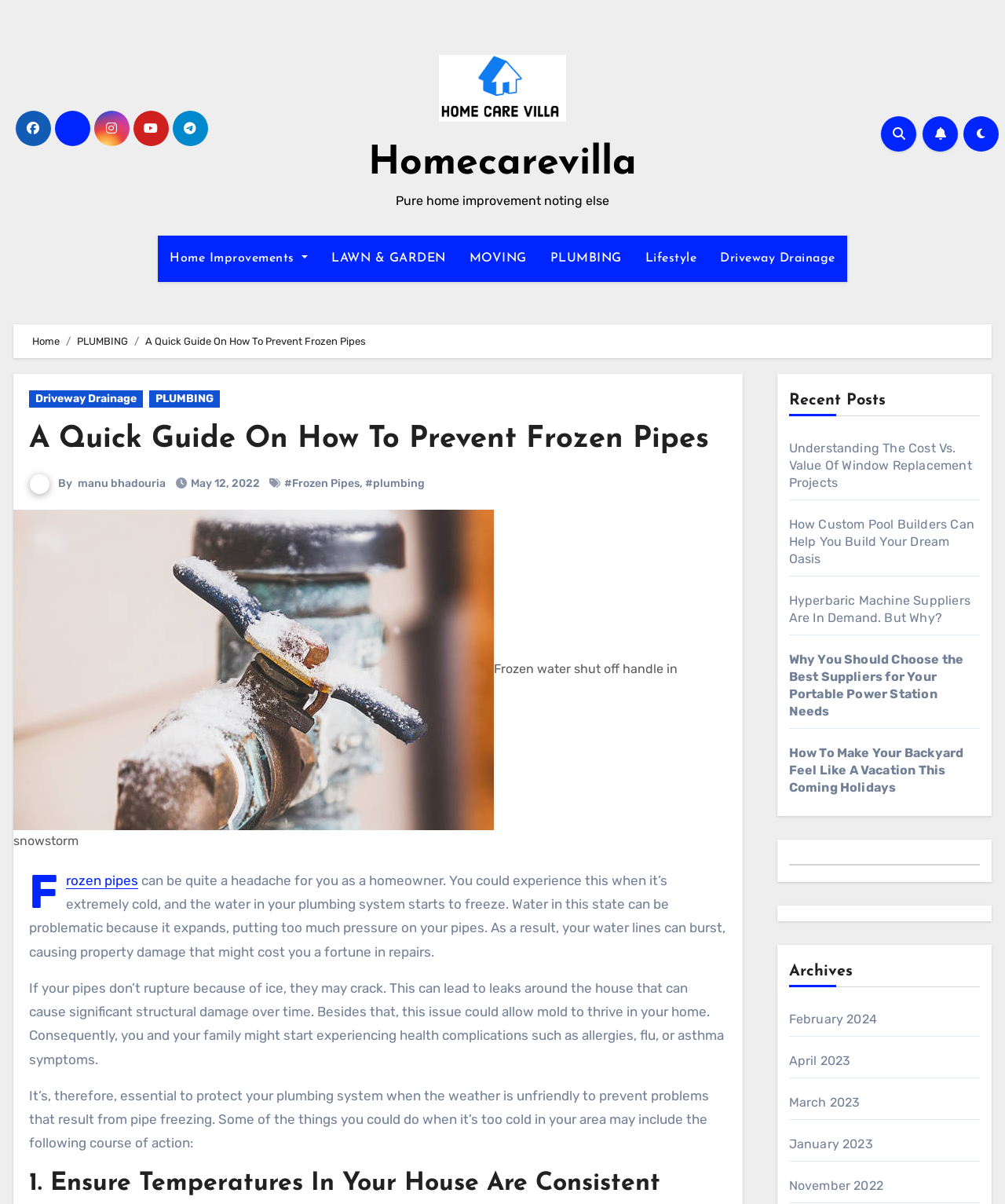Locate the heading on the webpage and return its text.

A Quick Guide On How To Prevent Frozen Pipes